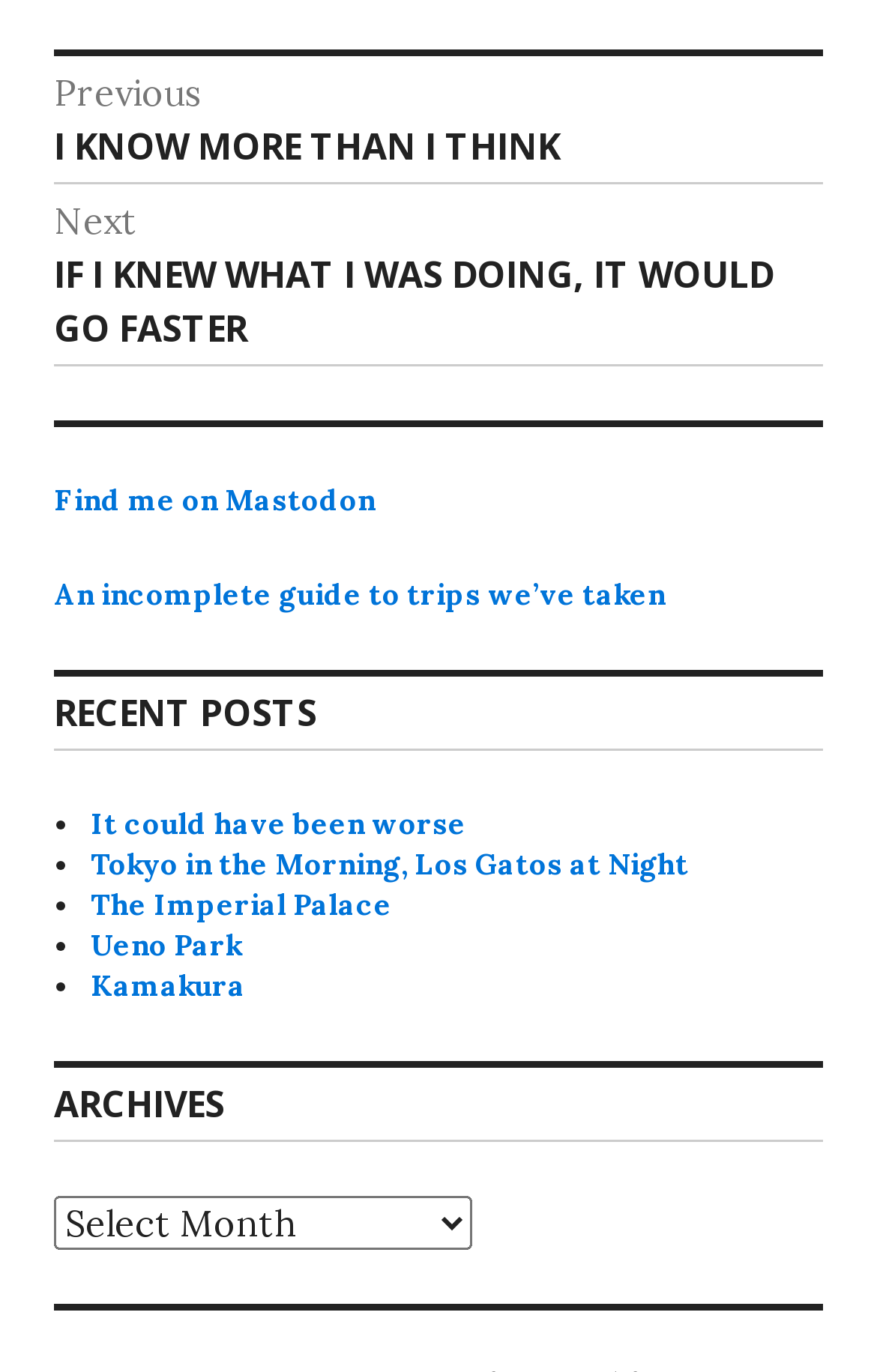Locate the UI element described by It could have been worse in the provided webpage screenshot. Return the bounding box coordinates in the format (top-left x, top-left y, bottom-right x, bottom-right y), ensuring all values are between 0 and 1.

[0.103, 0.587, 0.531, 0.614]